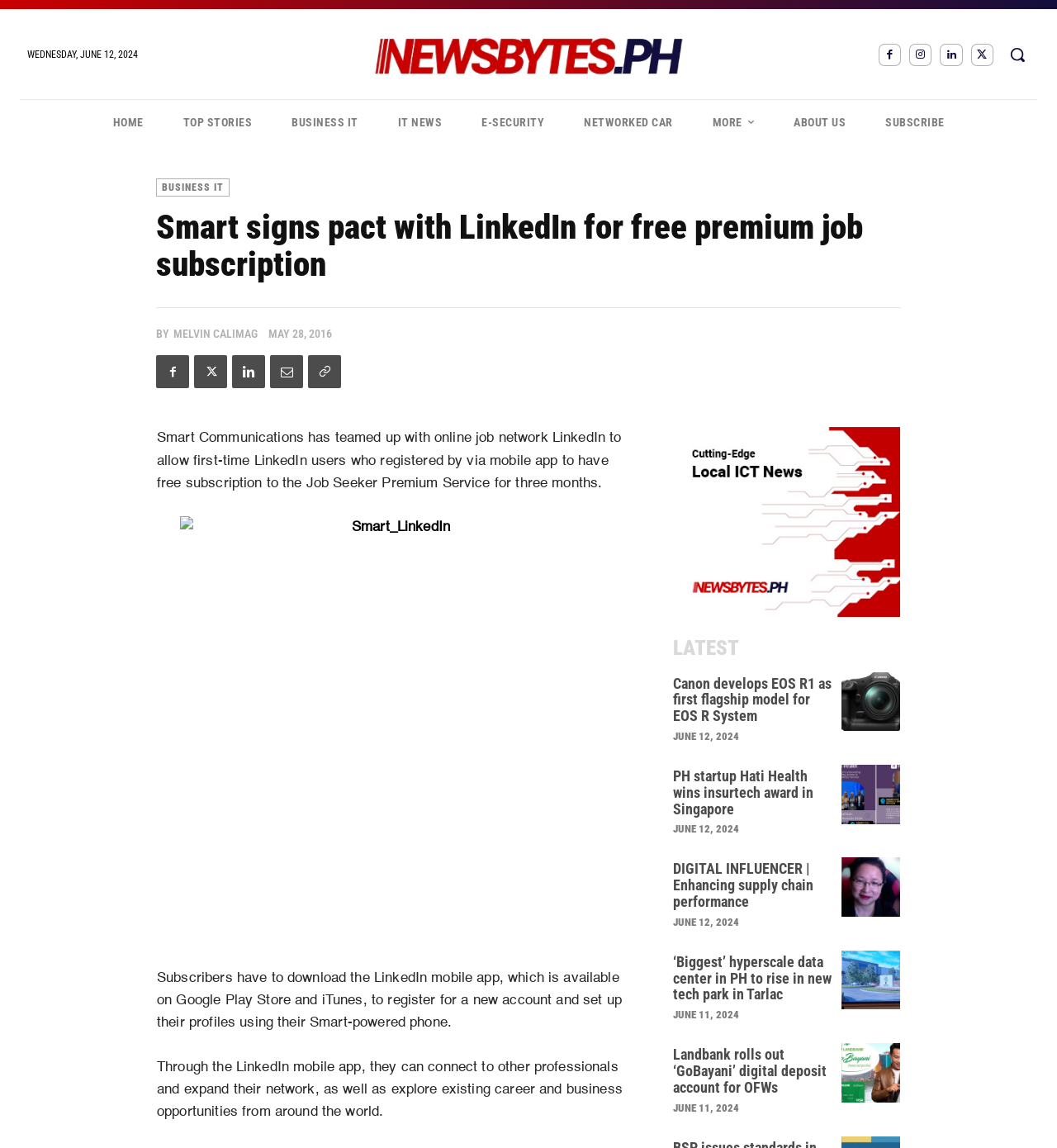Please identify the bounding box coordinates of the clickable area that will fulfill the following instruction: "Click the 'Search' button". The coordinates should be in the format of four float numbers between 0 and 1, i.e., [left, top, right, bottom].

[0.944, 0.03, 0.981, 0.065]